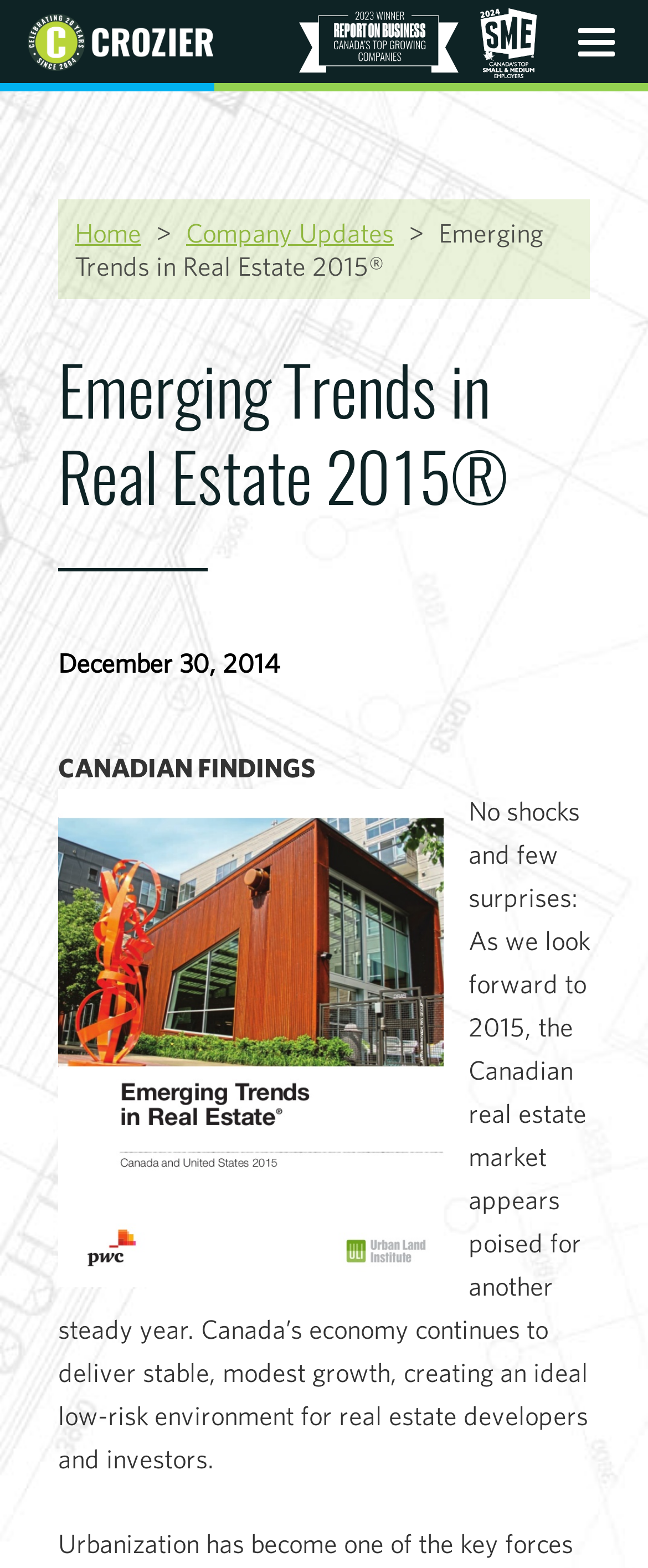Please answer the following question using a single word or phrase: 
What is the topic of the webpage?

Real Estate